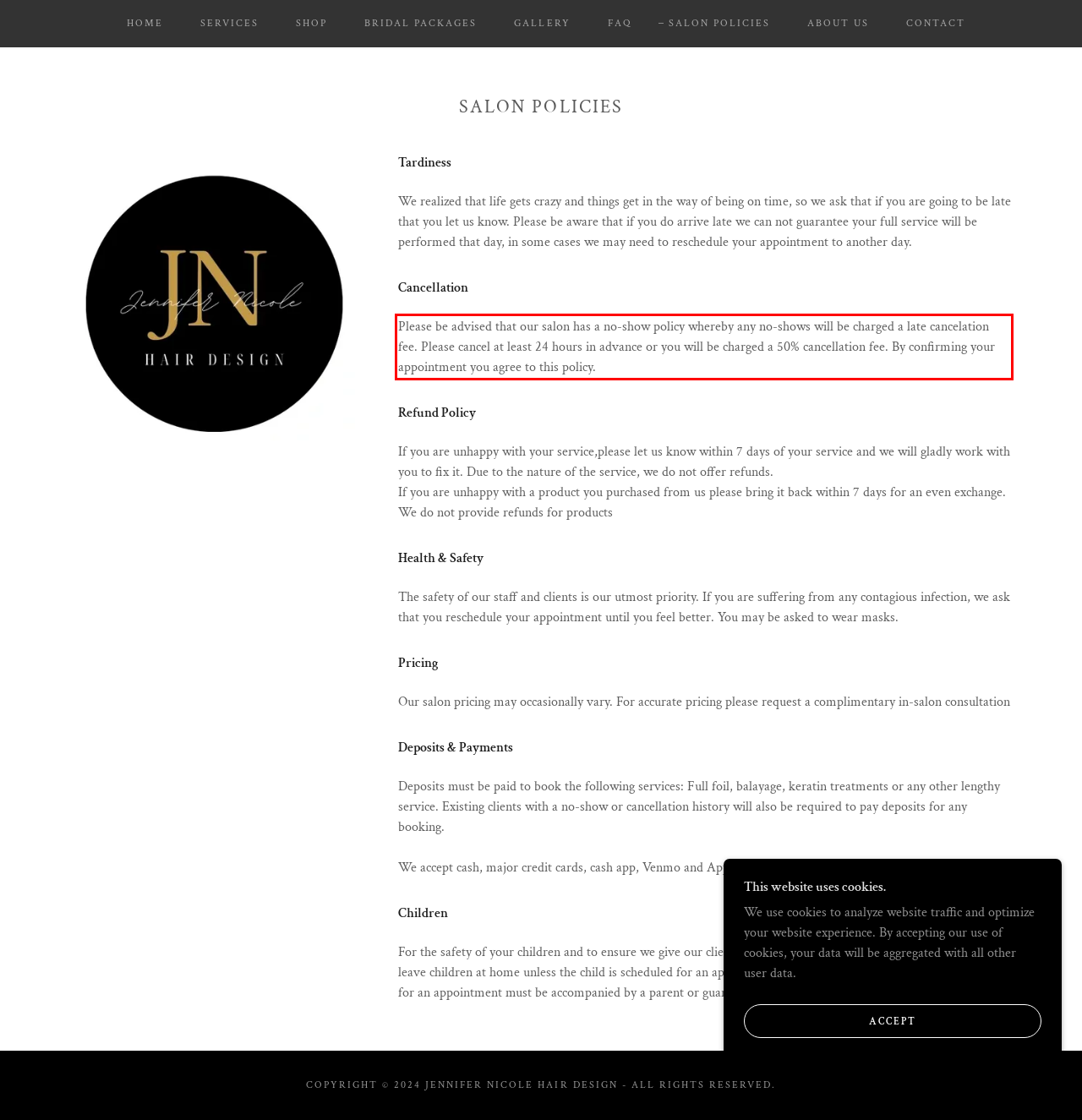Given a webpage screenshot with a red bounding box, perform OCR to read and deliver the text enclosed by the red bounding box.

Please be advised that our salon has a no-show policy whereby any no-shows will be charged a late cancelation fee. Please cancel at least 24 hours in advance or you will be charged a 50% cancellation fee. By confirming your appointment you agree to this policy.